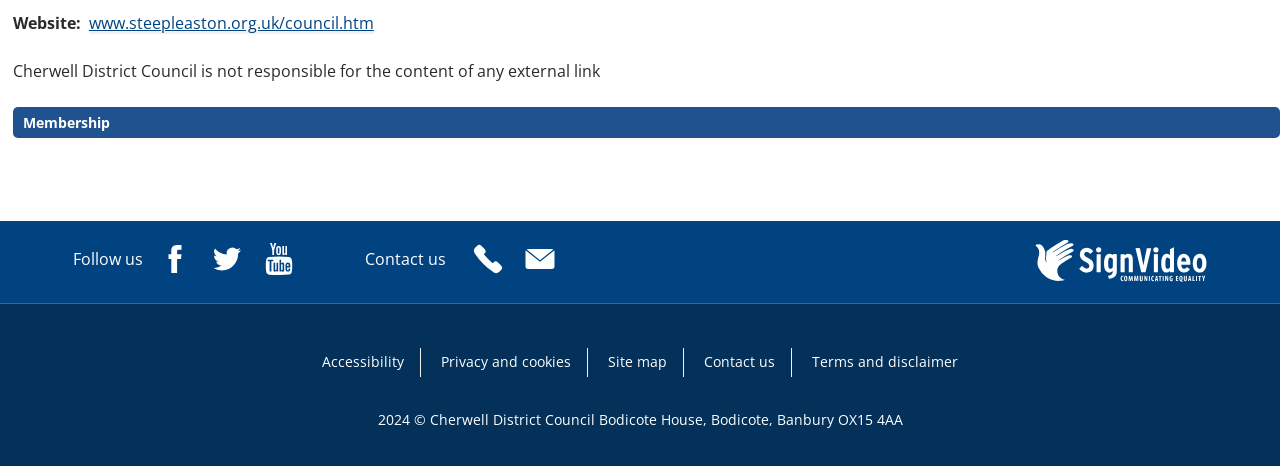Find the bounding box coordinates for the area you need to click to carry out the instruction: "View accessibility information". The coordinates should be four float numbers between 0 and 1, indicated as [left, top, right, bottom].

[0.252, 0.747, 0.316, 0.809]